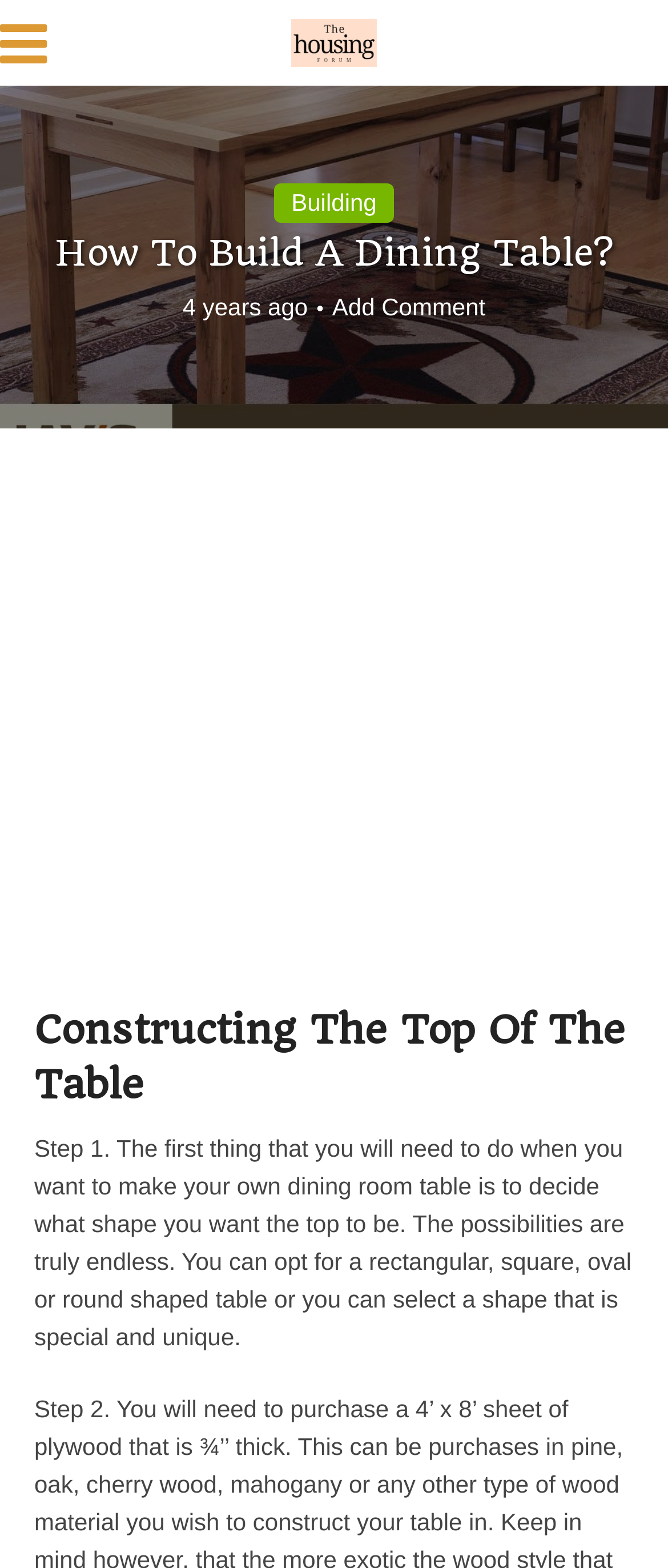What action can a user take on the webpage?
Based on the image, give a one-word or short phrase answer.

Add a comment